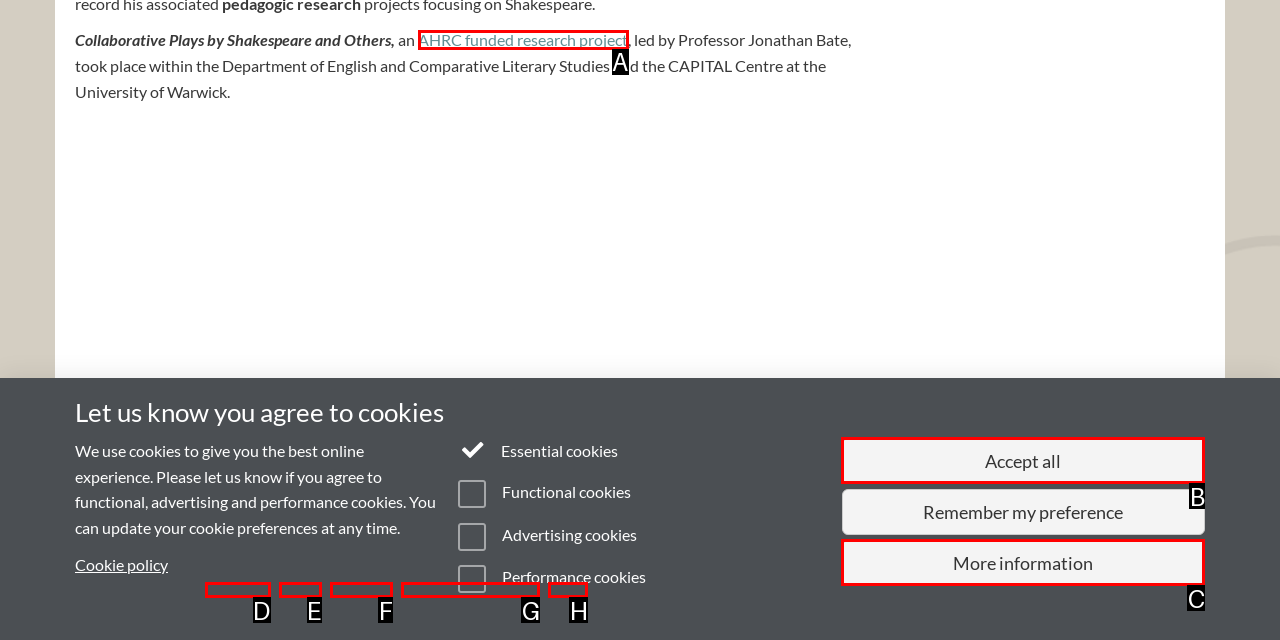From the provided options, which letter corresponds to the element described as: music info center
Answer with the letter only.

None